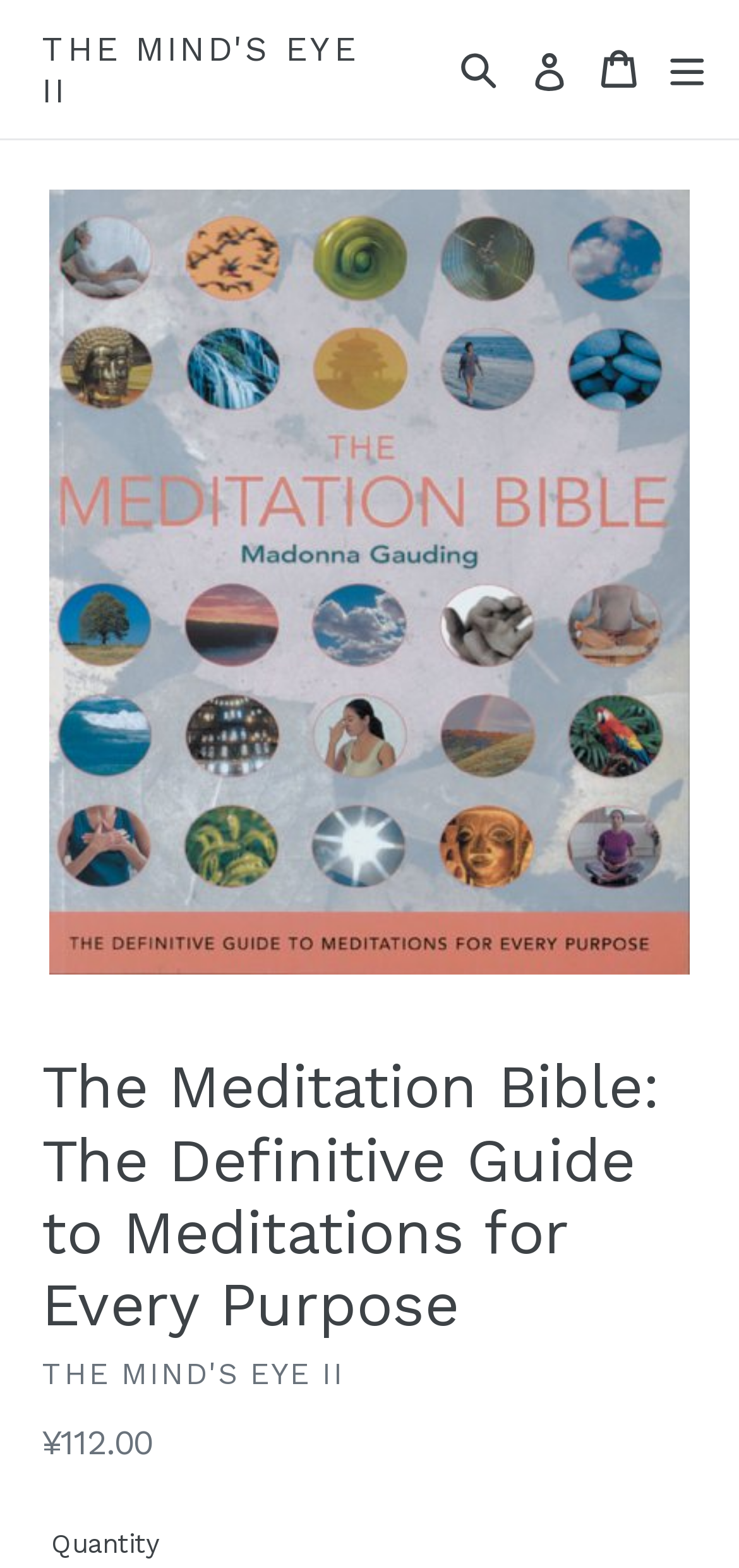What is the function of the 'Quantity' text?
Using the image as a reference, give a one-word or short phrase answer.

To input quantity